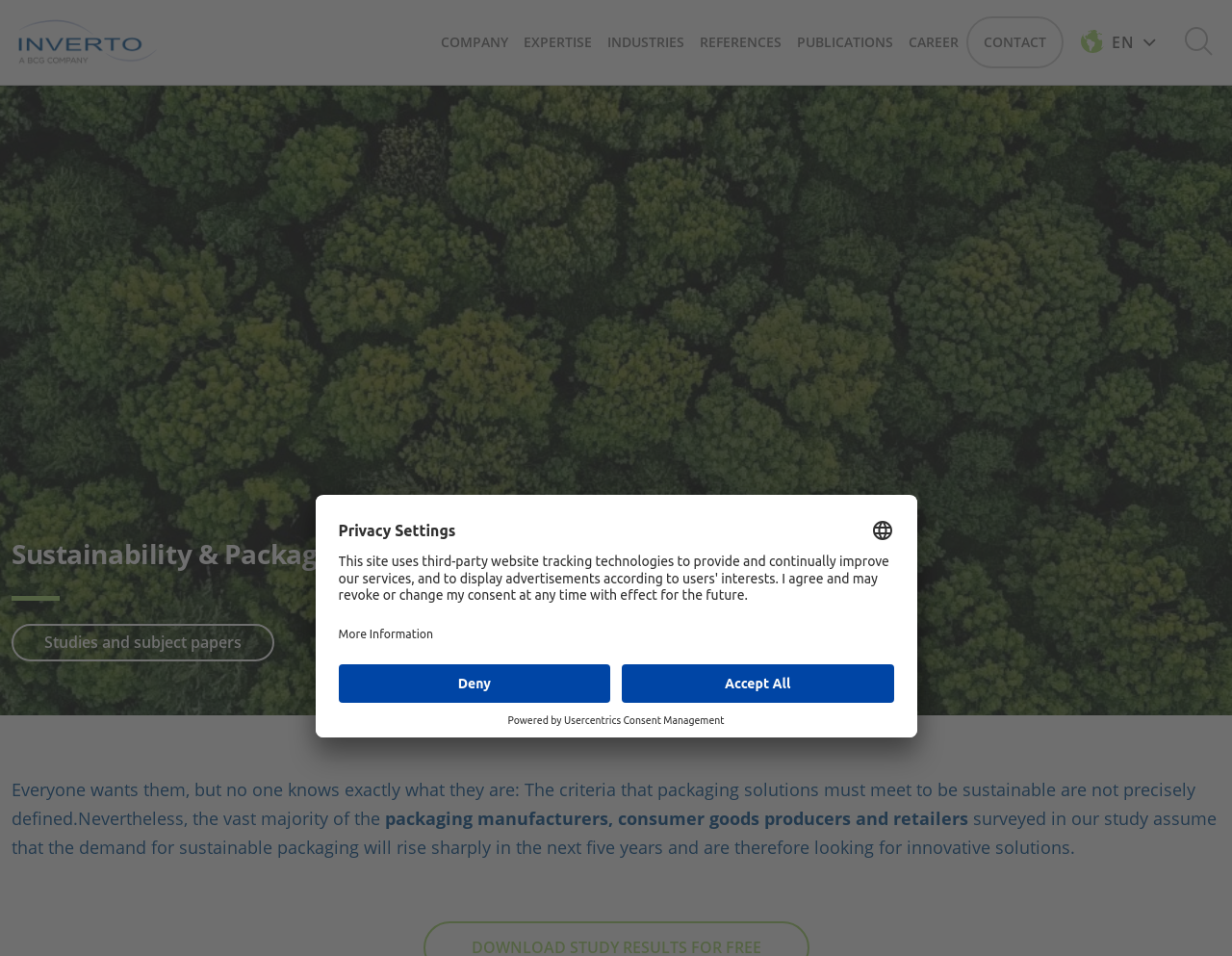Give a short answer using one word or phrase for the question:
What is the name of the company mentioned at the top?

INVERTO GmbH